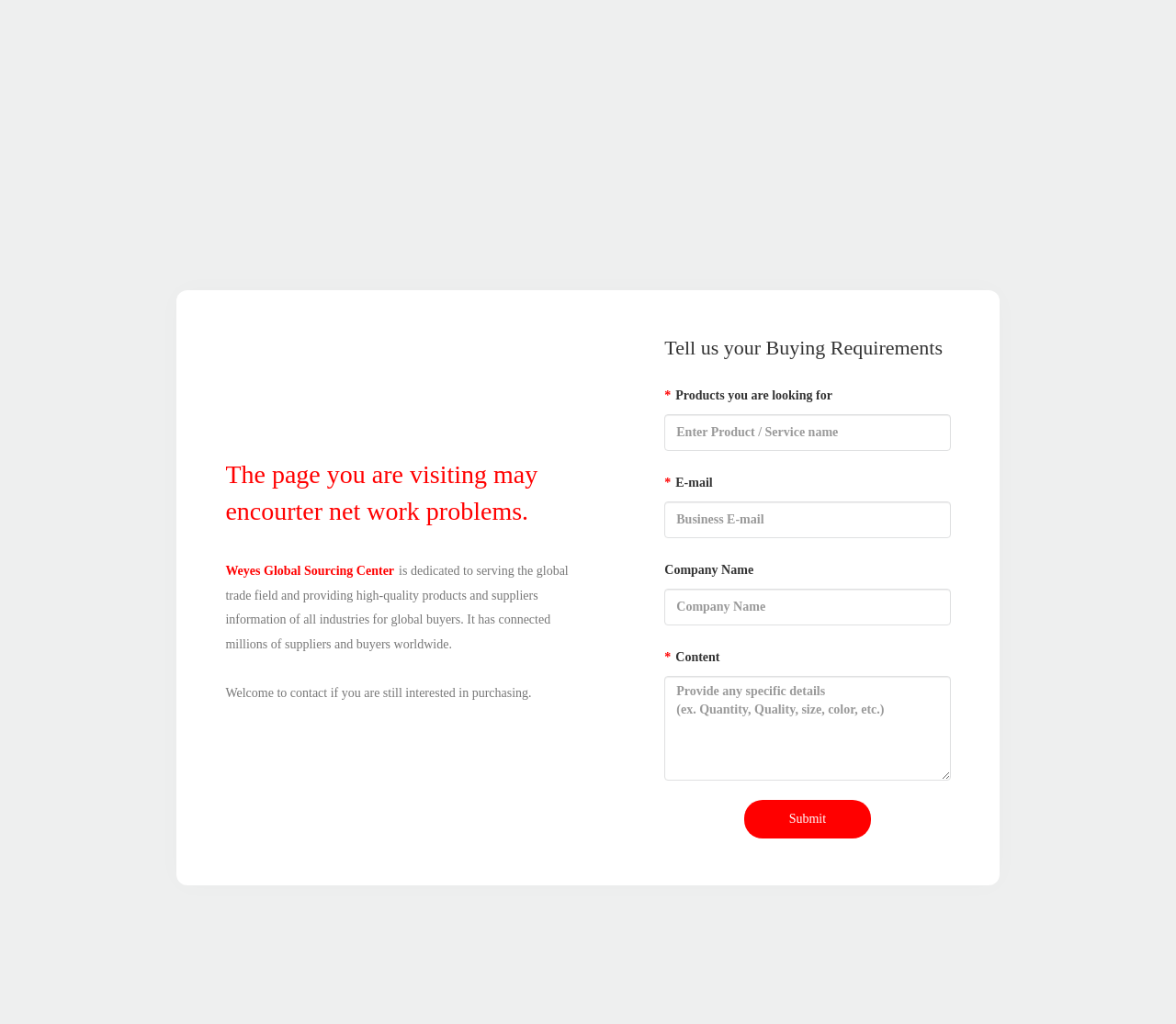Identify the coordinates of the bounding box for the element described below: "parent_node: *E-mail name="msg_email" placeholder="Business E-mail"". Return the coordinates as four float numbers between 0 and 1: [left, top, right, bottom].

[0.565, 0.49, 0.808, 0.526]